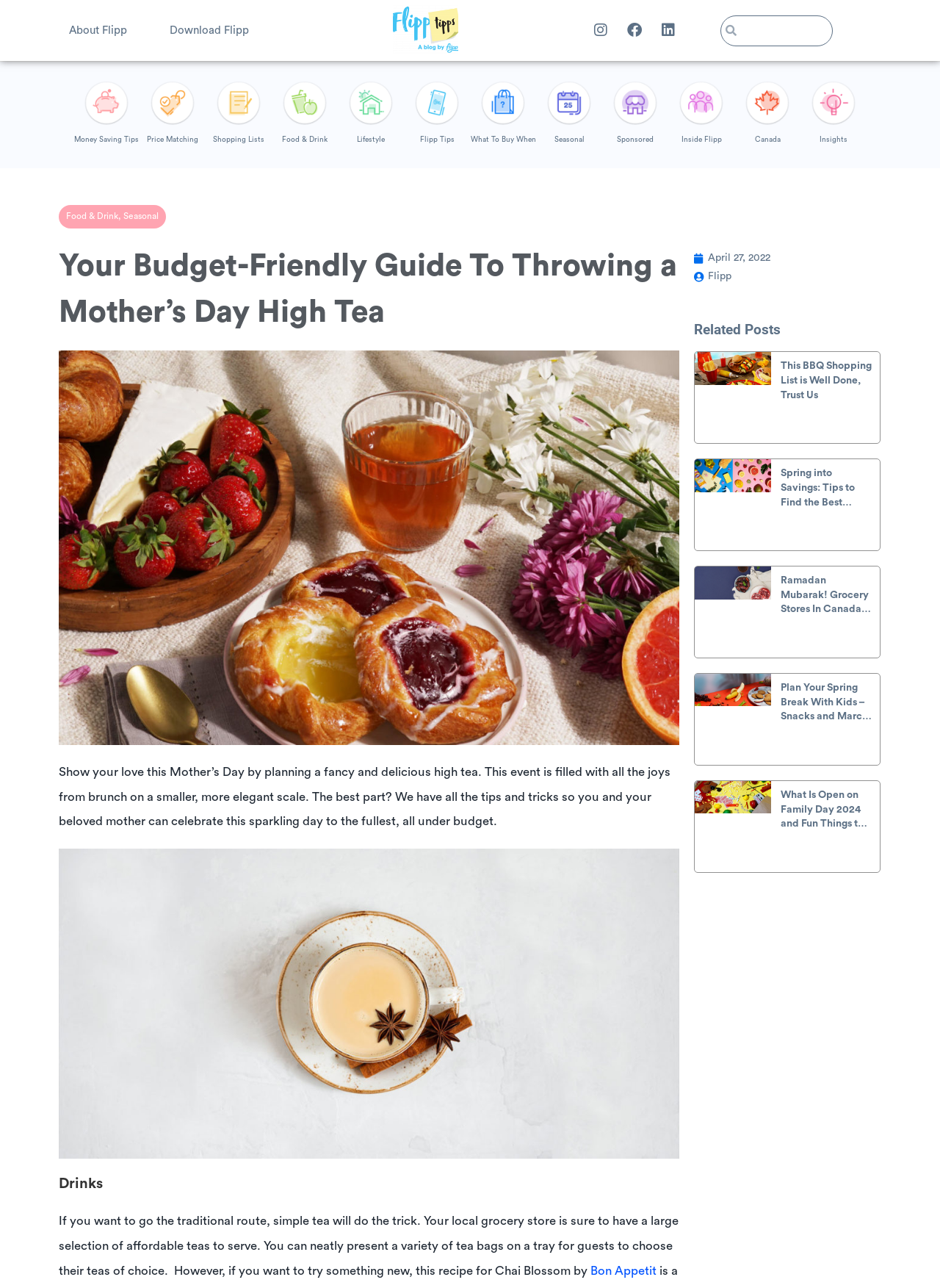Ascertain the bounding box coordinates for the UI element detailed here: "Sponsored". The coordinates should be provided as [left, top, right, bottom] with each value being a float between 0 and 1.

[0.641, 0.062, 0.711, 0.114]